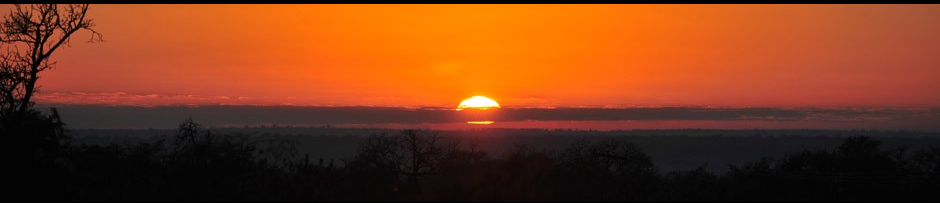Analyze the image and provide a detailed answer to the question: What is silhouetted in the scene?

The caption states that silhouetted trees frame the bottom of the scene, adding depth and contrast to the radiant sky, implying that the trees are the objects that are silhouetted.